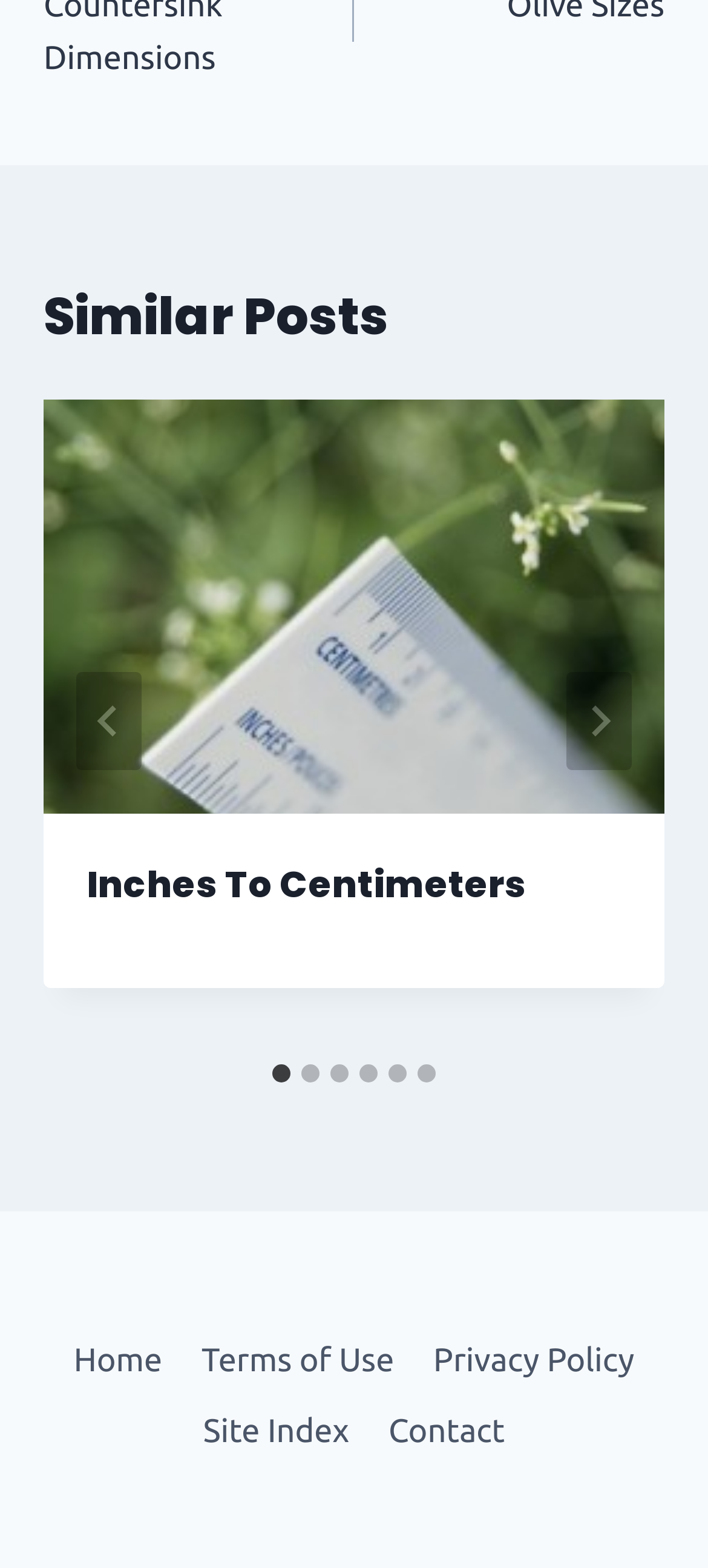What is the title of the first article?
Please answer using one word or phrase, based on the screenshot.

Inches To Centimeters